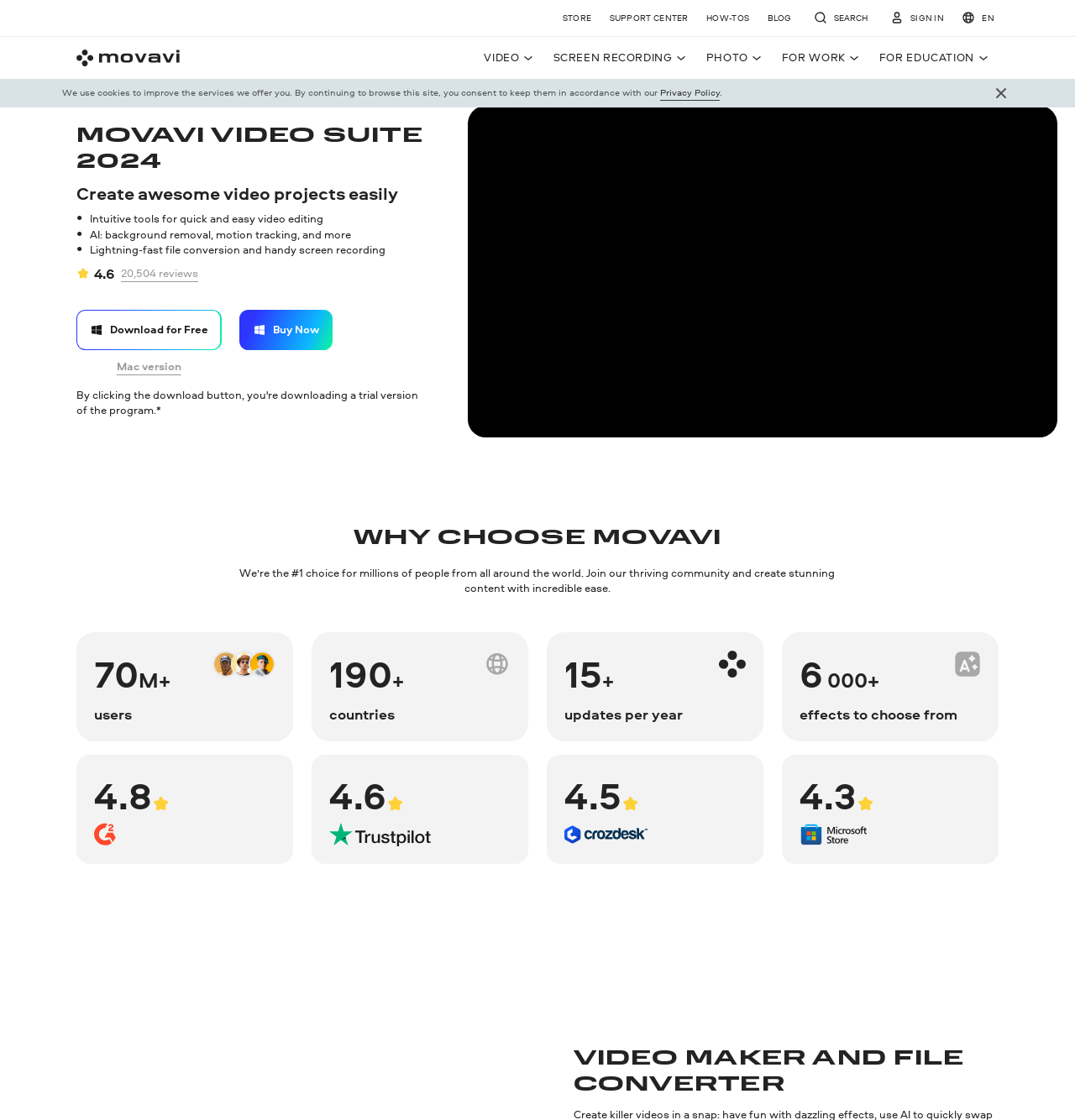What is the language of the website currently set to?
Use the information from the image to give a detailed answer to the question.

I found the answer by looking at the button 'Language switcher' which has the text 'EN' indicating that the language of the website is currently set to English.